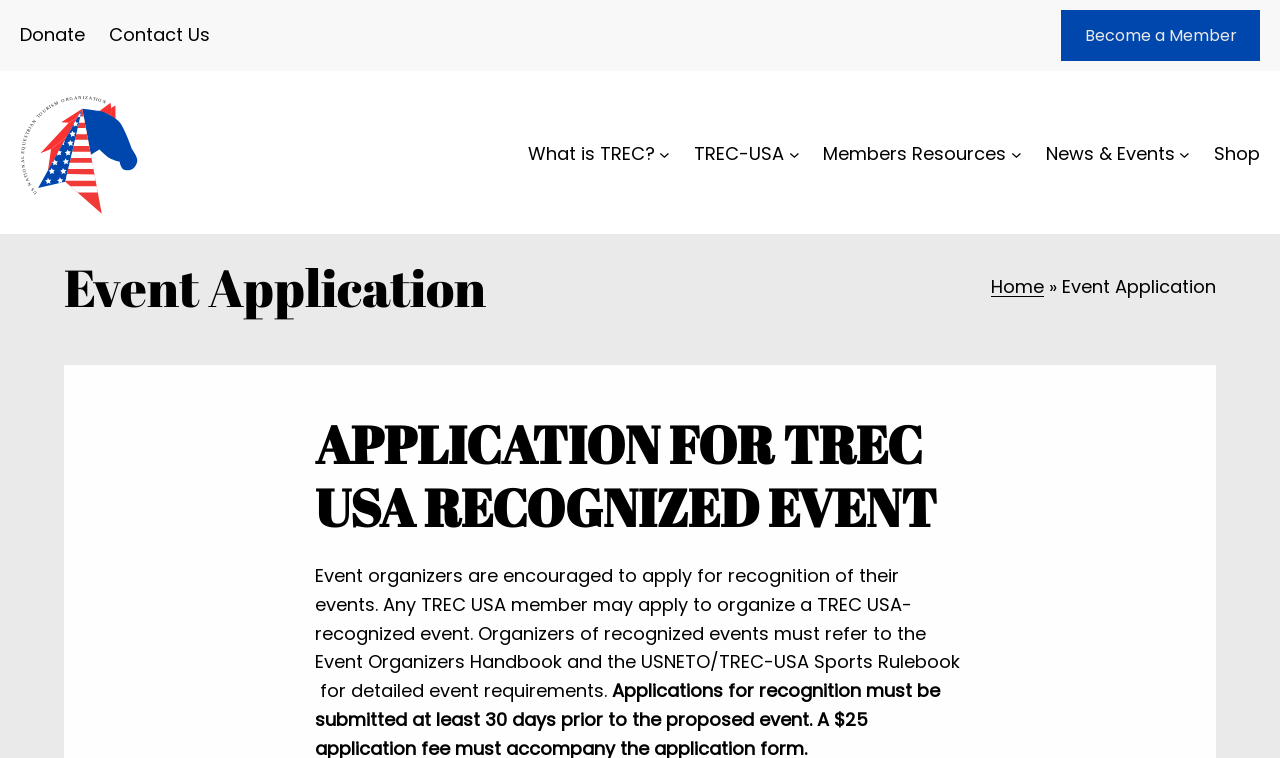Using the information in the image, give a comprehensive answer to the question: 
How can I become a member of TREC USA?

To become a member of TREC USA, I can click on the 'Become a Member' link located on the top right corner of the webpage, with a bounding box of [0.829, 0.013, 0.984, 0.08]. This link will likely direct me to a membership application page or provide more information on the membership process.